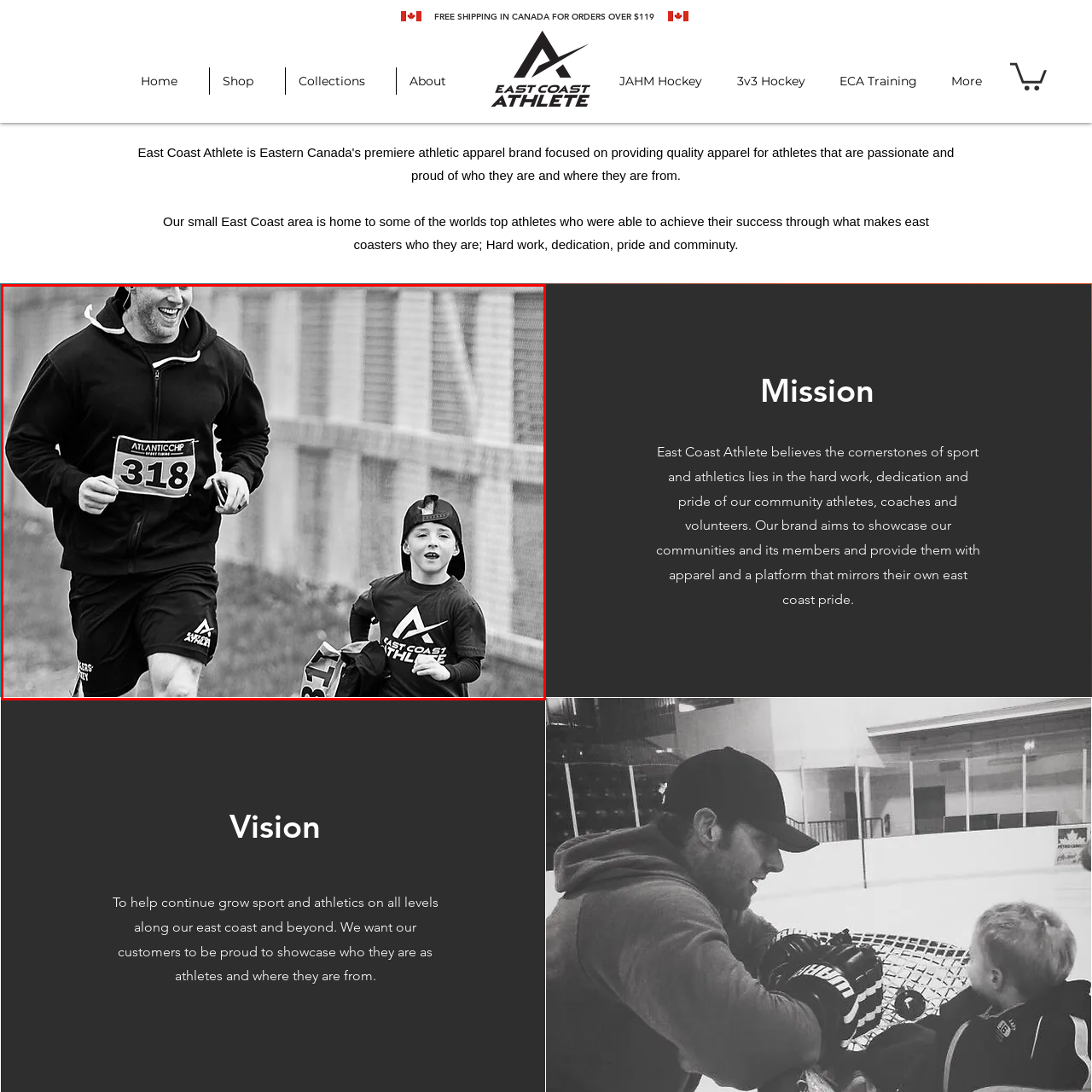What is the background of the image?
Observe the image inside the red bounding box and answer the question using only one word or a short phrase.

A faint chain-link fence